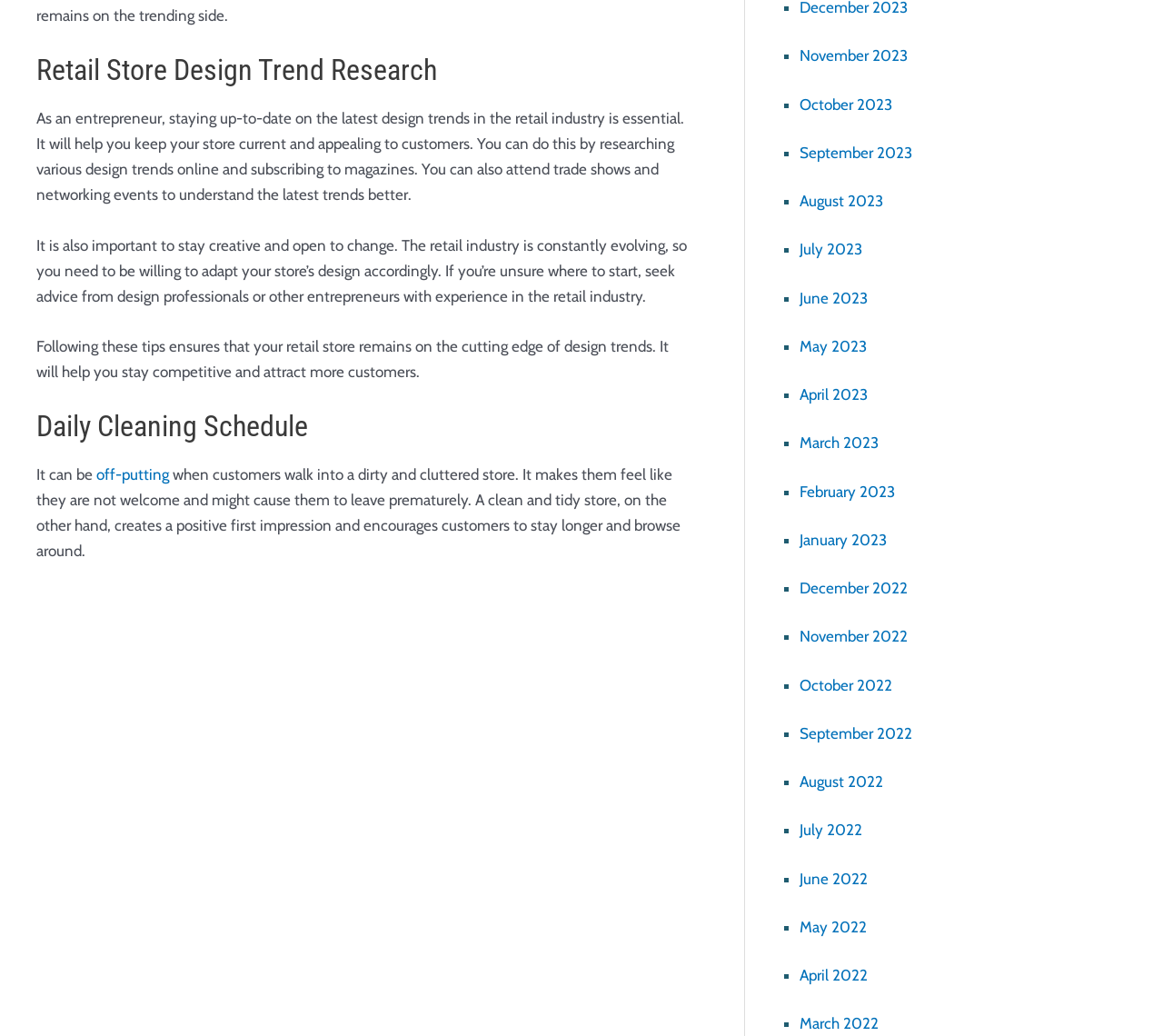Point out the bounding box coordinates of the section to click in order to follow this instruction: "Click the 'off-putting' link".

[0.083, 0.449, 0.145, 0.467]